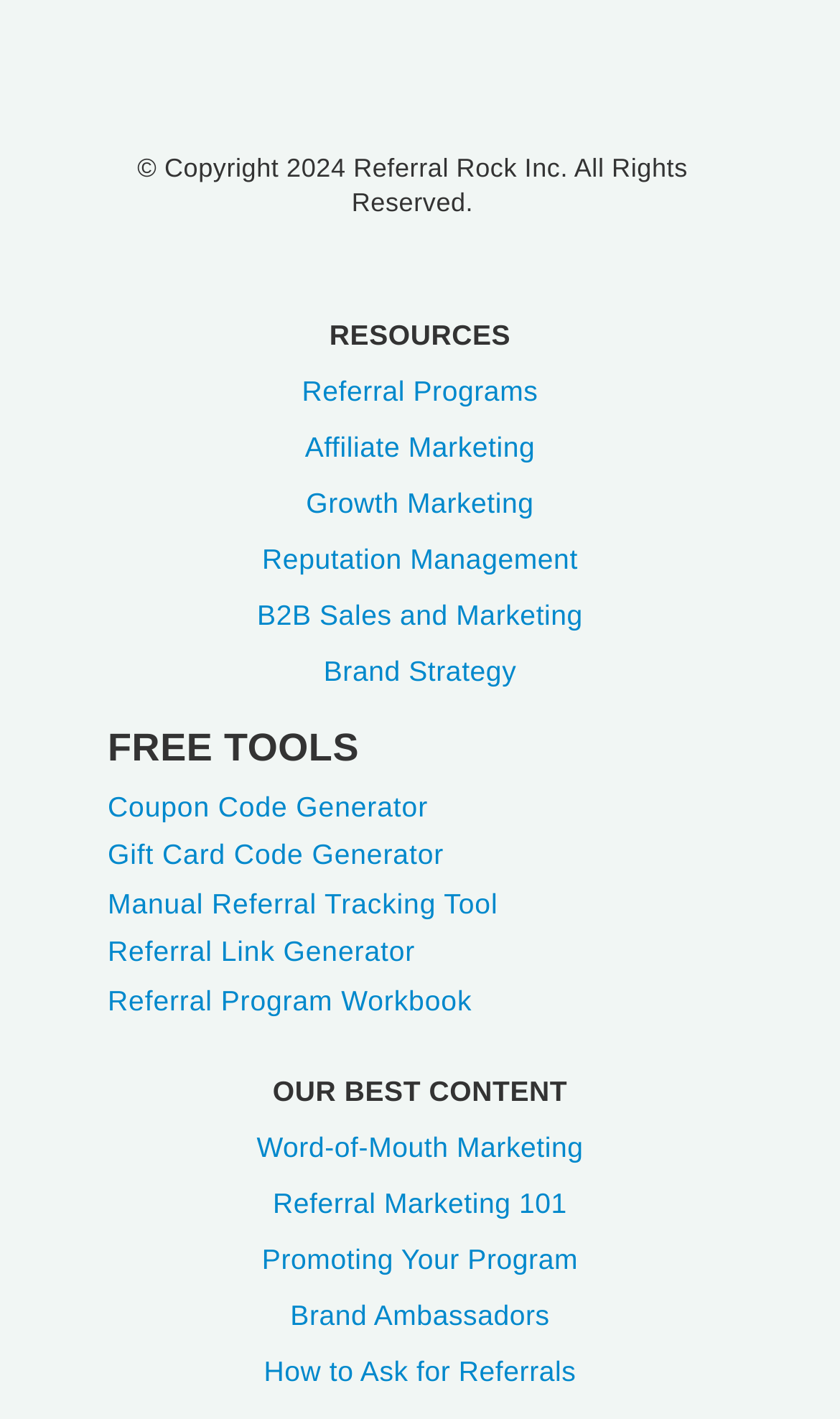Please identify the bounding box coordinates of the clickable area that will allow you to execute the instruction: "Discover Brand Ambassadors".

[0.346, 0.916, 0.654, 0.938]